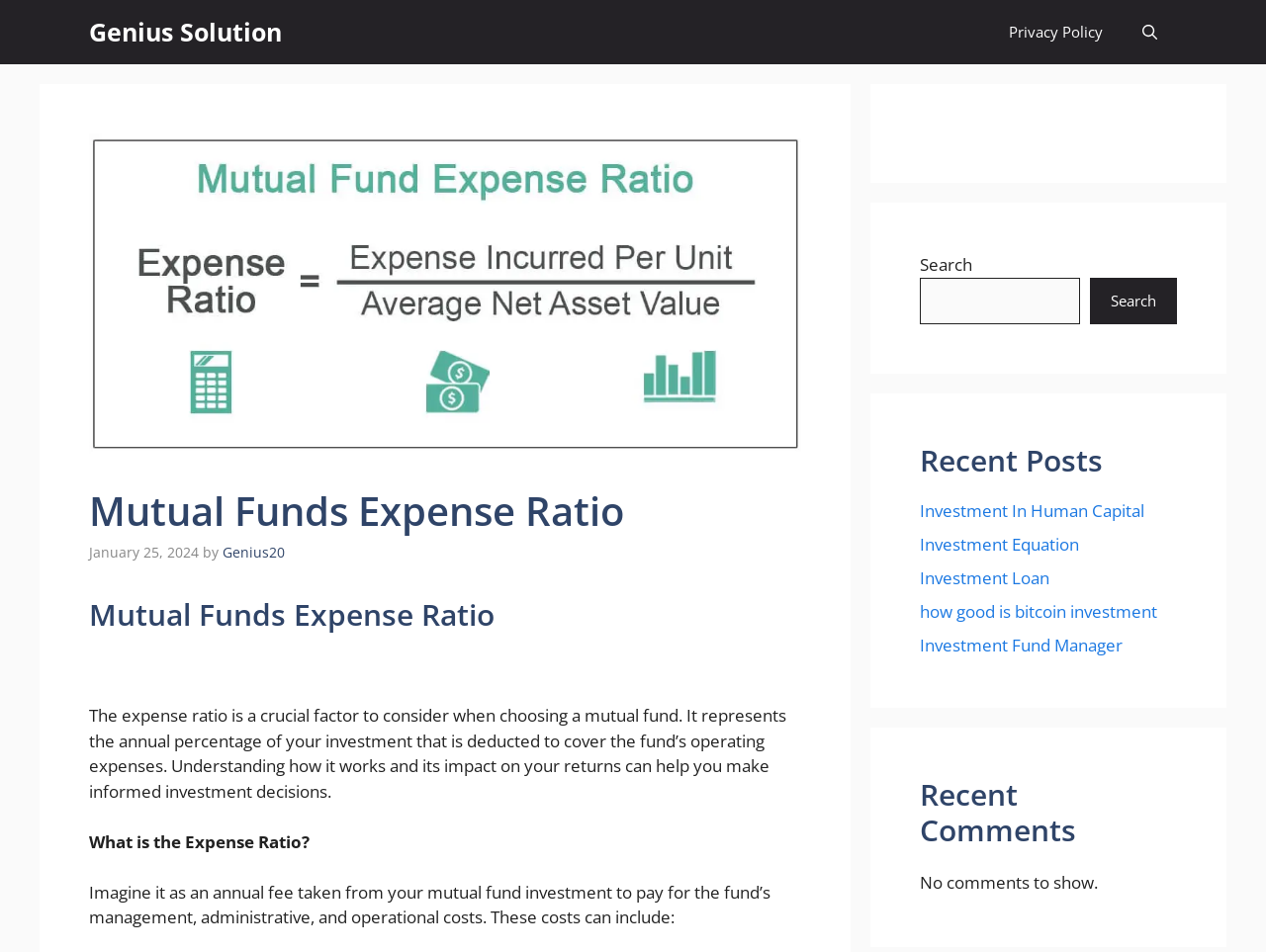Given the element description Investment Loan, identify the bounding box coordinates for the UI element on the webpage screenshot. The format should be (top-left x, top-left y, bottom-right x, bottom-right y), with values between 0 and 1.

[0.727, 0.595, 0.829, 0.619]